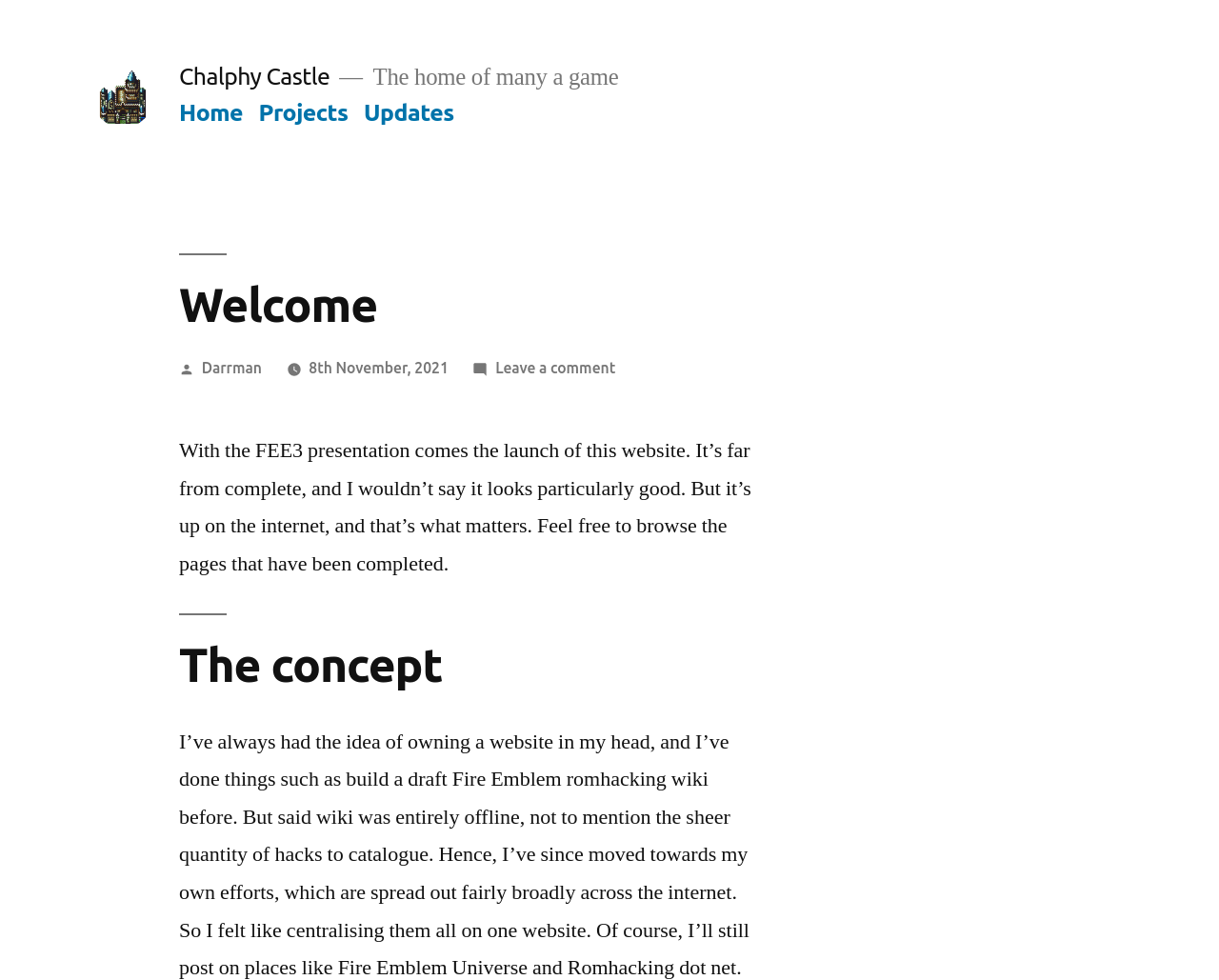Find the bounding box coordinates of the clickable area required to complete the following action: "leave a comment".

[0.406, 0.366, 0.505, 0.384]